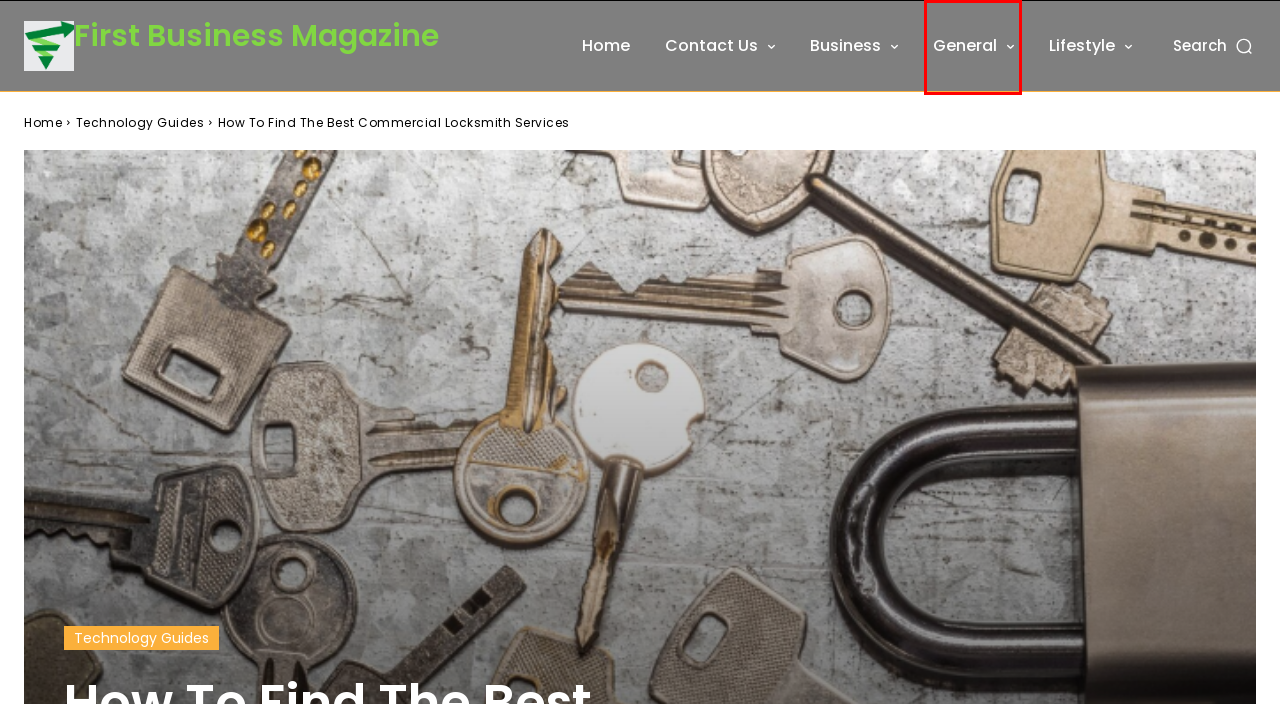Review the webpage screenshot and focus on the UI element within the red bounding box. Select the best-matching webpage description for the new webpage that follows after clicking the highlighted element. Here are the candidates:
A. First Business Magazine
B. Lifestyle and Fashion - First Business Magazine PR
C. General Zone - First Business Magazine PR
D. Business and Real Estate - First Business Magazine PR
E. Can A Serious Dog Bite Cause Nerve Damage? - First Business Magazine PR
F. Contact Us - First Business Magazine PR
G. Employment and Make Money - First Business Magazine PR
H. Technology Guides - First Business Magazine PR

C